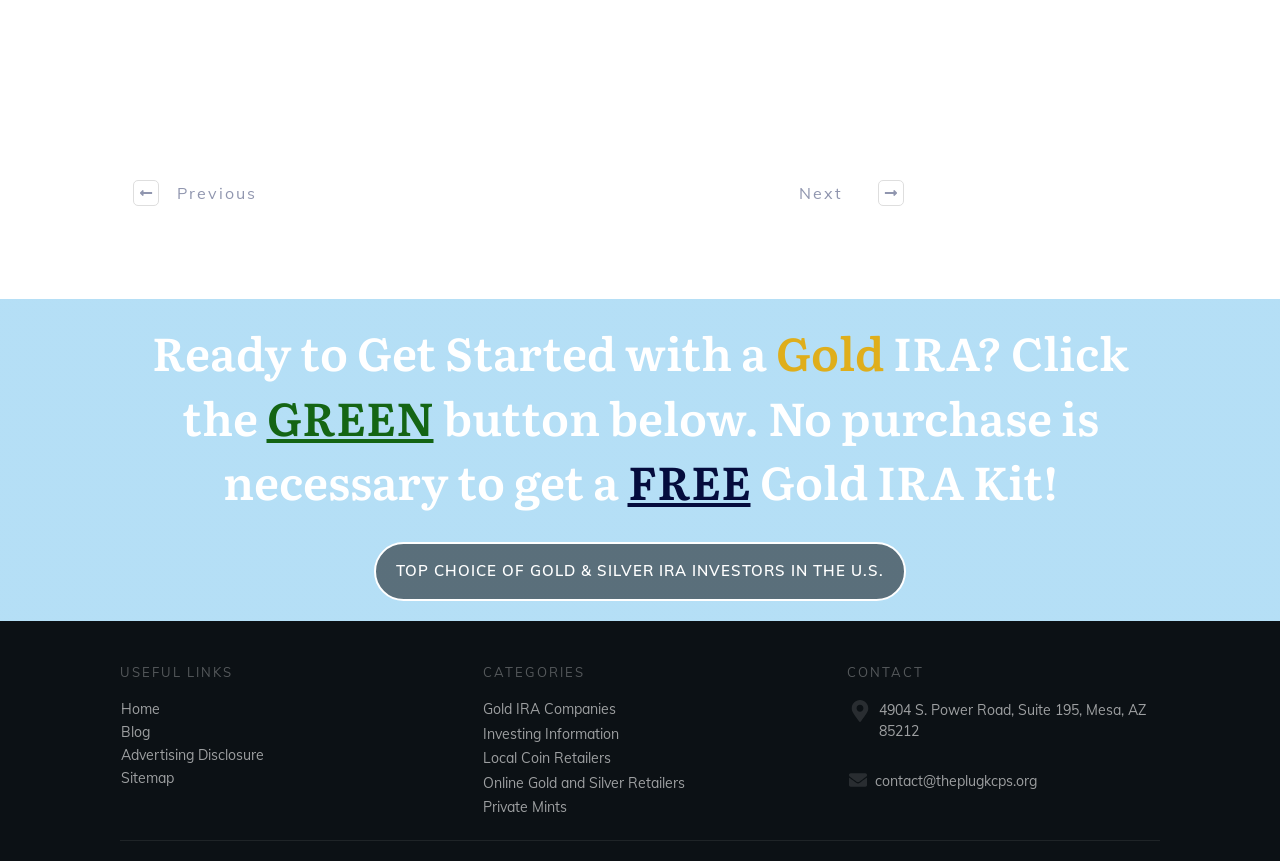Reply to the question with a single word or phrase:
What is the call to action in the heading?

Get a FREE Gold IRA Kit